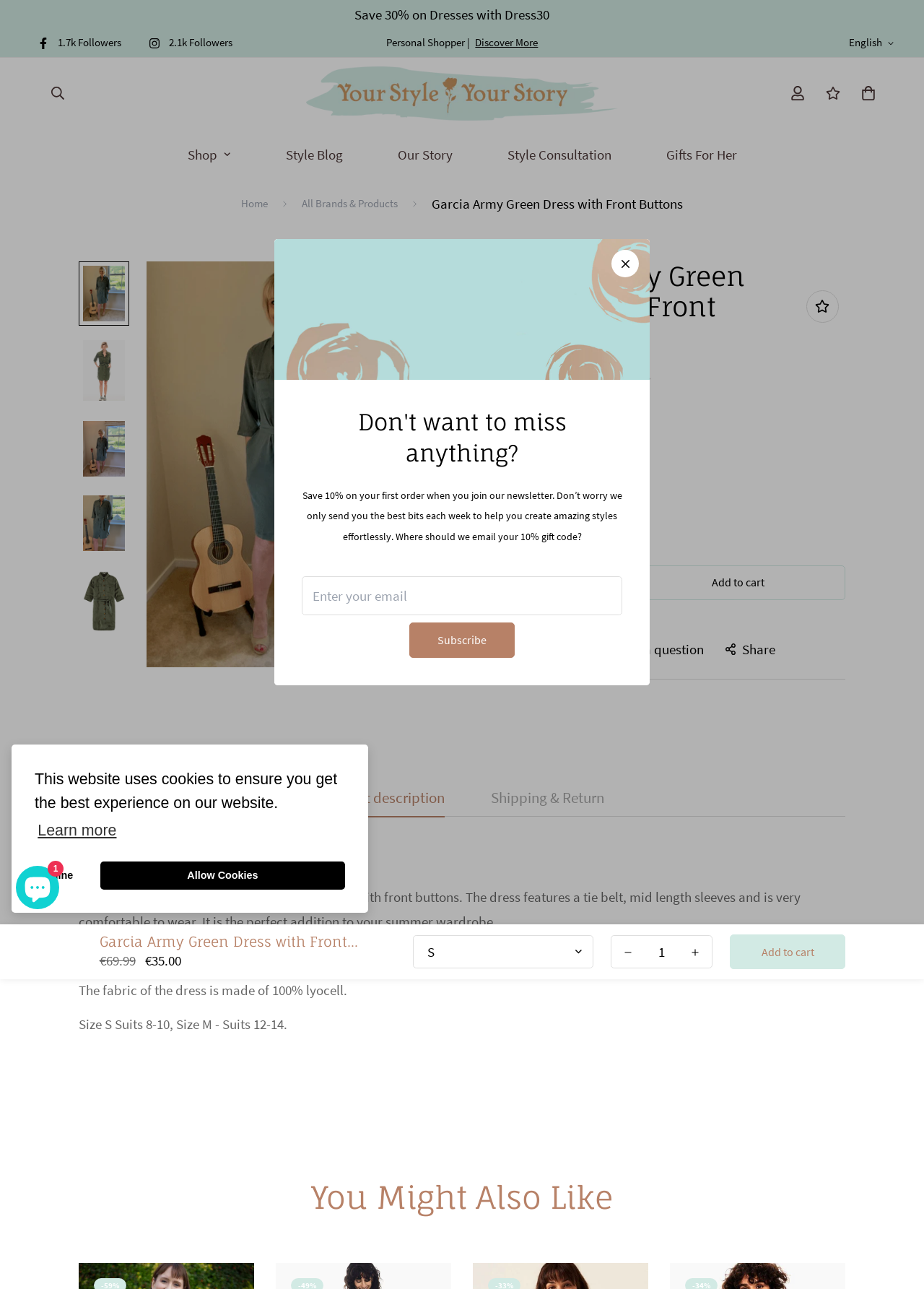Identify the bounding box coordinates of the clickable region to carry out the given instruction: "Click the 'Ask a question' button".

[0.65, 0.496, 0.762, 0.512]